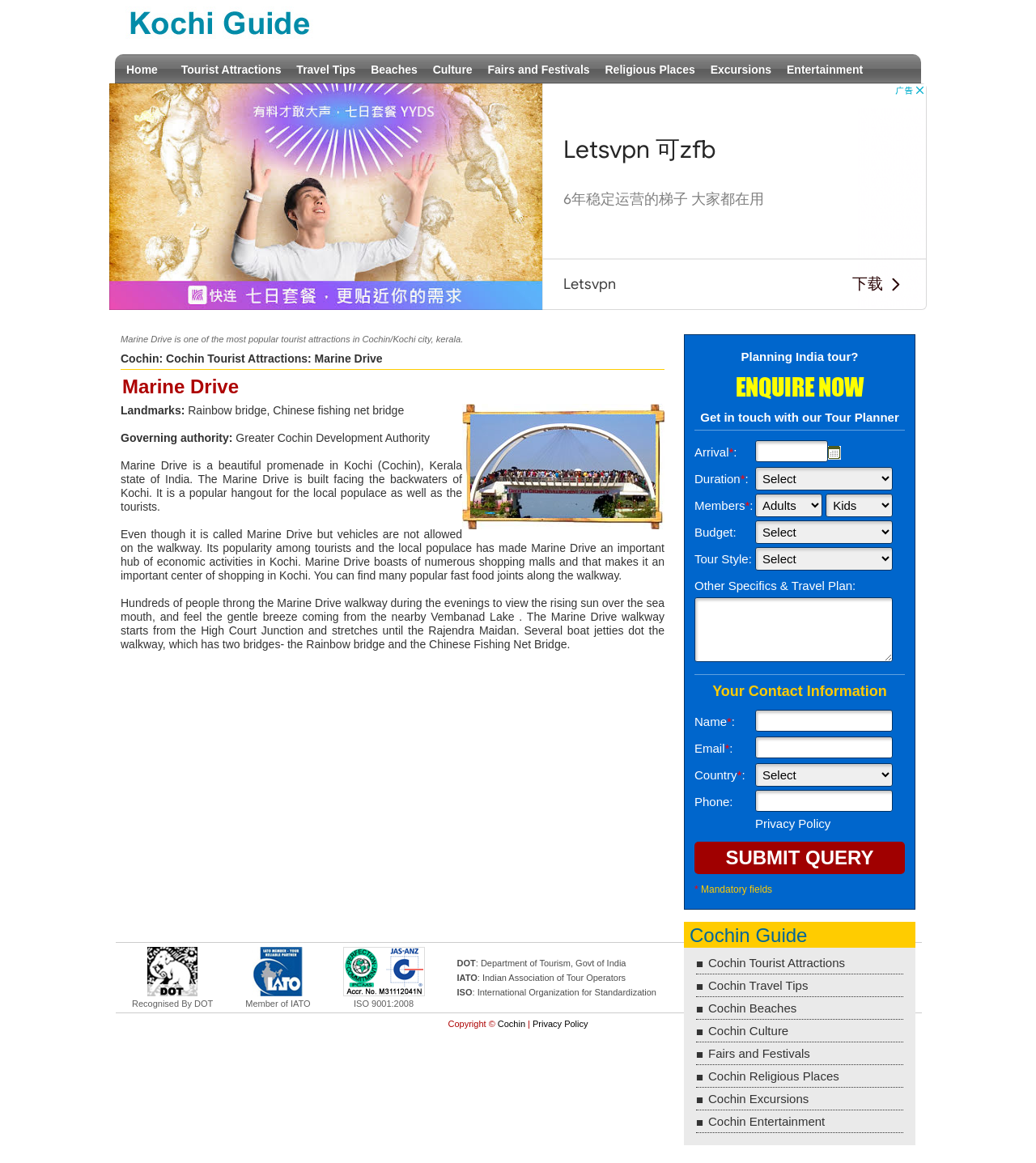Please determine the bounding box coordinates for the UI element described here. Use the format (top-left x, top-left y, bottom-right x, bottom-right y) with values bounded between 0 and 1: Cochin

[0.116, 0.303, 0.153, 0.314]